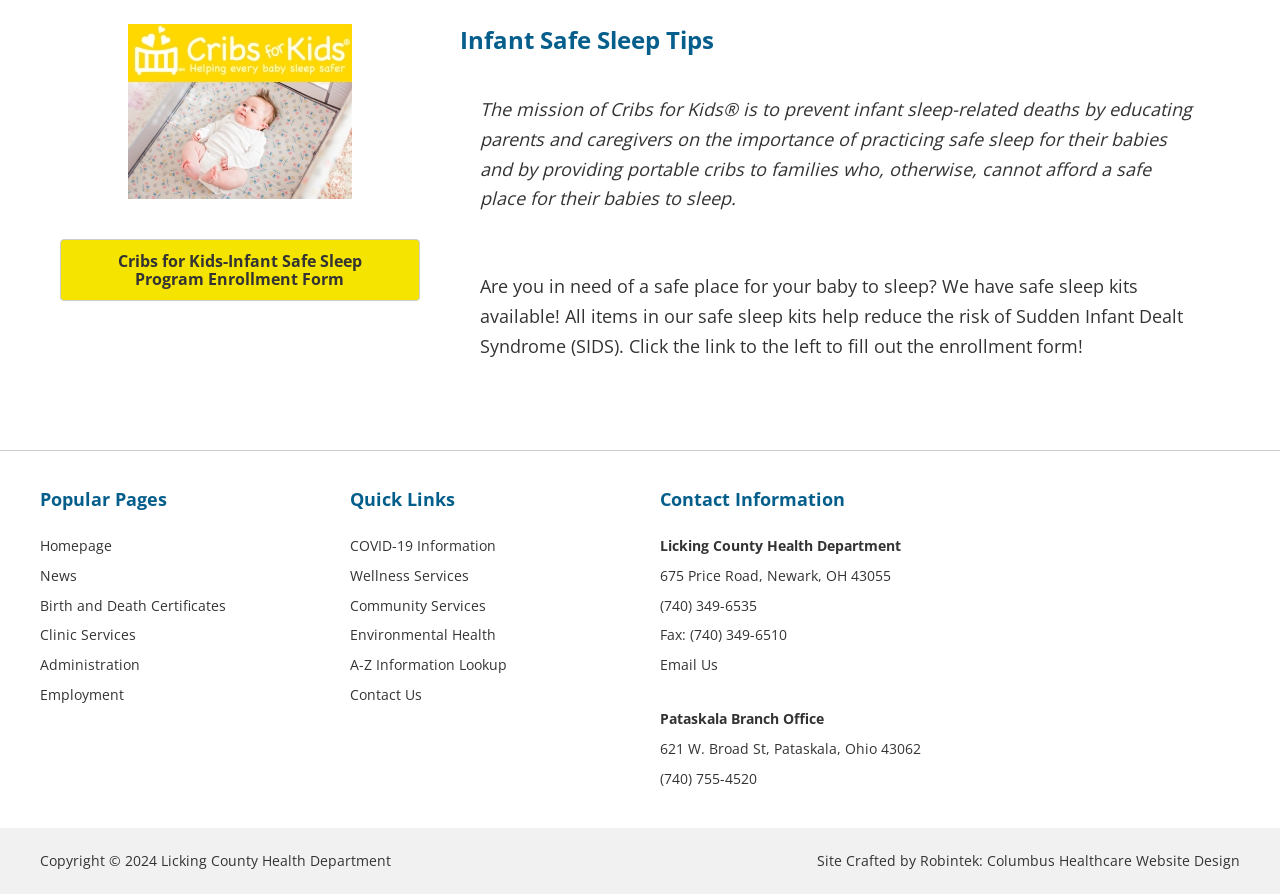Pinpoint the bounding box coordinates of the clickable element needed to complete the instruction: "Visit the Homepage". The coordinates should be provided as four float numbers between 0 and 1: [left, top, right, bottom].

[0.031, 0.6, 0.088, 0.621]